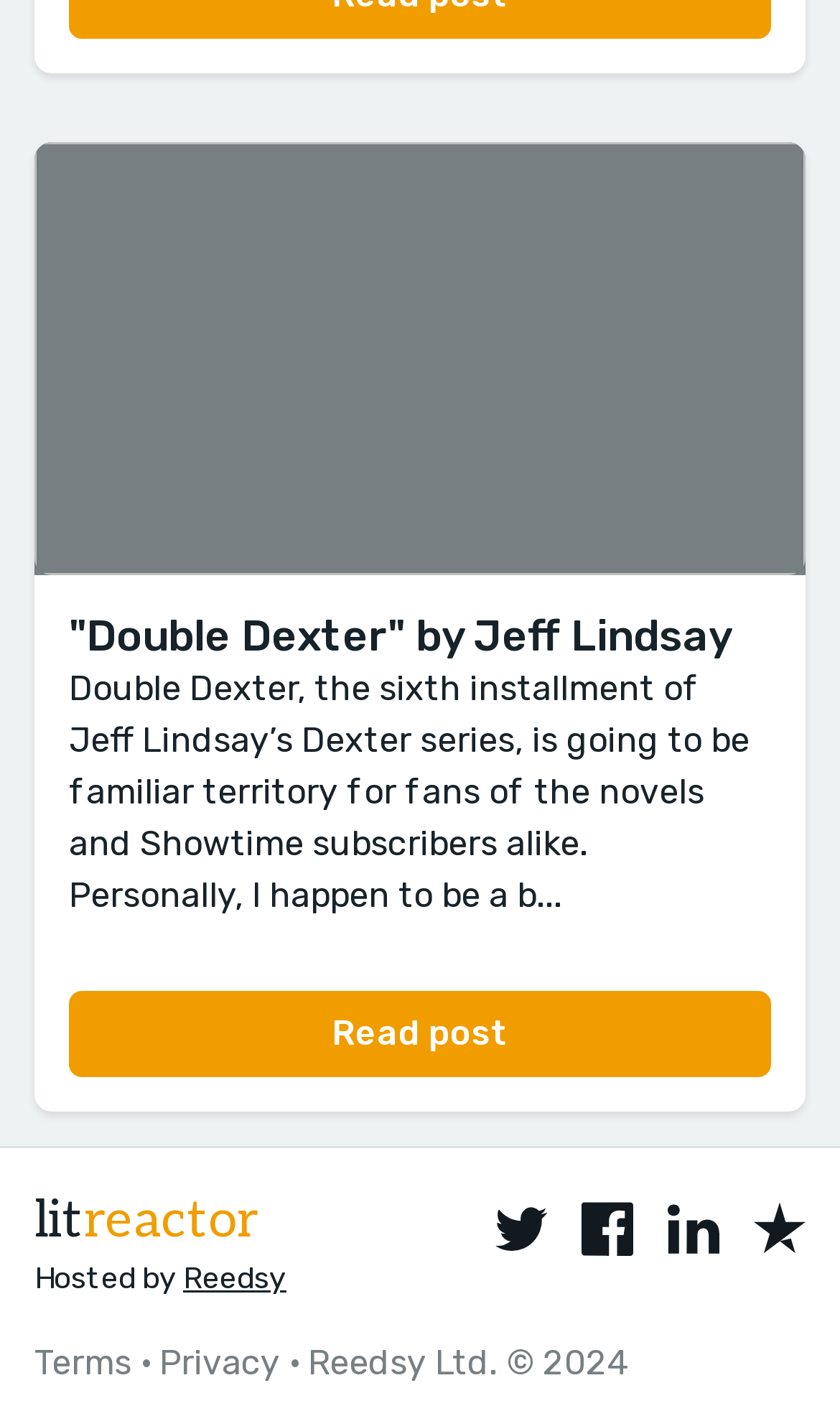What is the position of the 'Terms' link on the webpage?
Carefully analyze the image and provide a thorough answer to the question.

The question can be answered by looking at the link element with the text 'Terms' which is located at the bottom of the webpage and has a bounding box coordinate of [0.041, 0.951, 0.156, 0.98], indicating that it is positioned on the left side of the webpage.